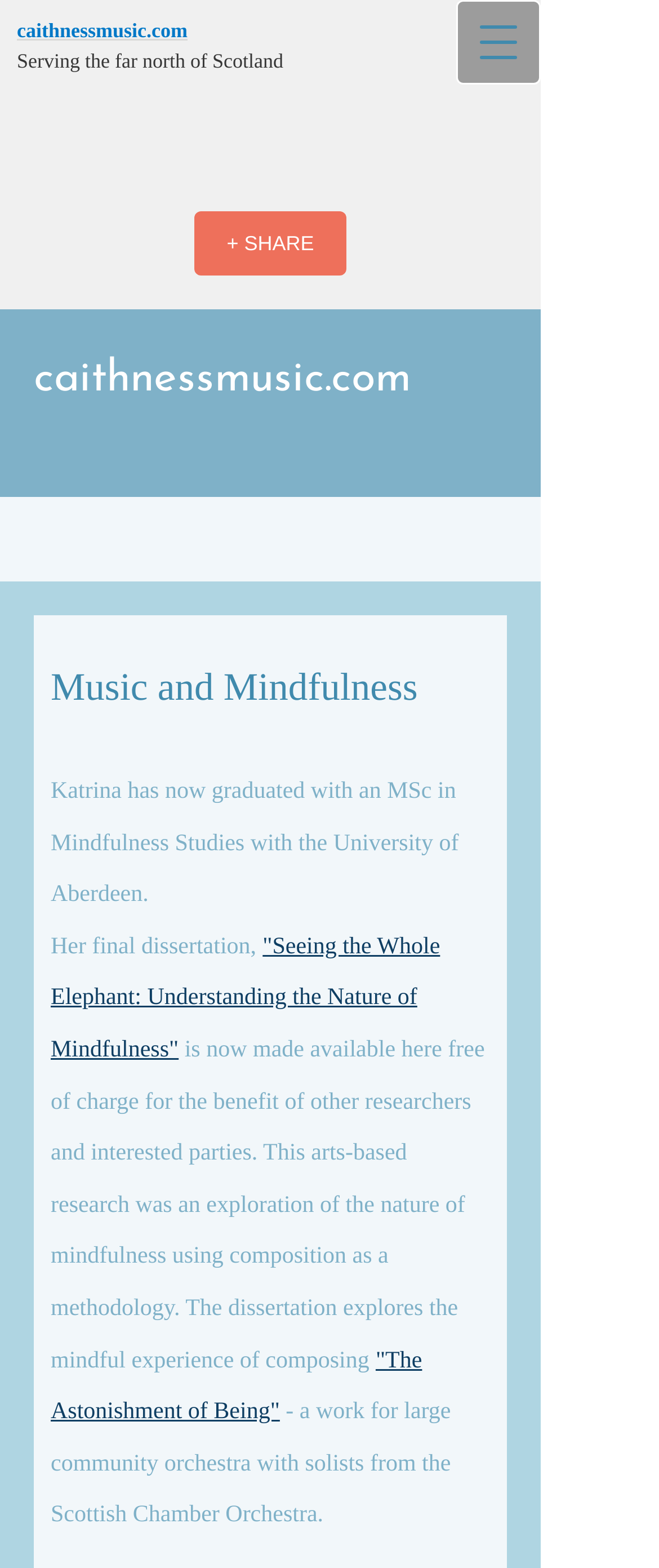Determine the bounding box of the UI component based on this description: ""The Astonishment of Being"". The bounding box coordinates should be four float values between 0 and 1, i.e., [left, top, right, bottom].

[0.077, 0.86, 0.641, 0.909]